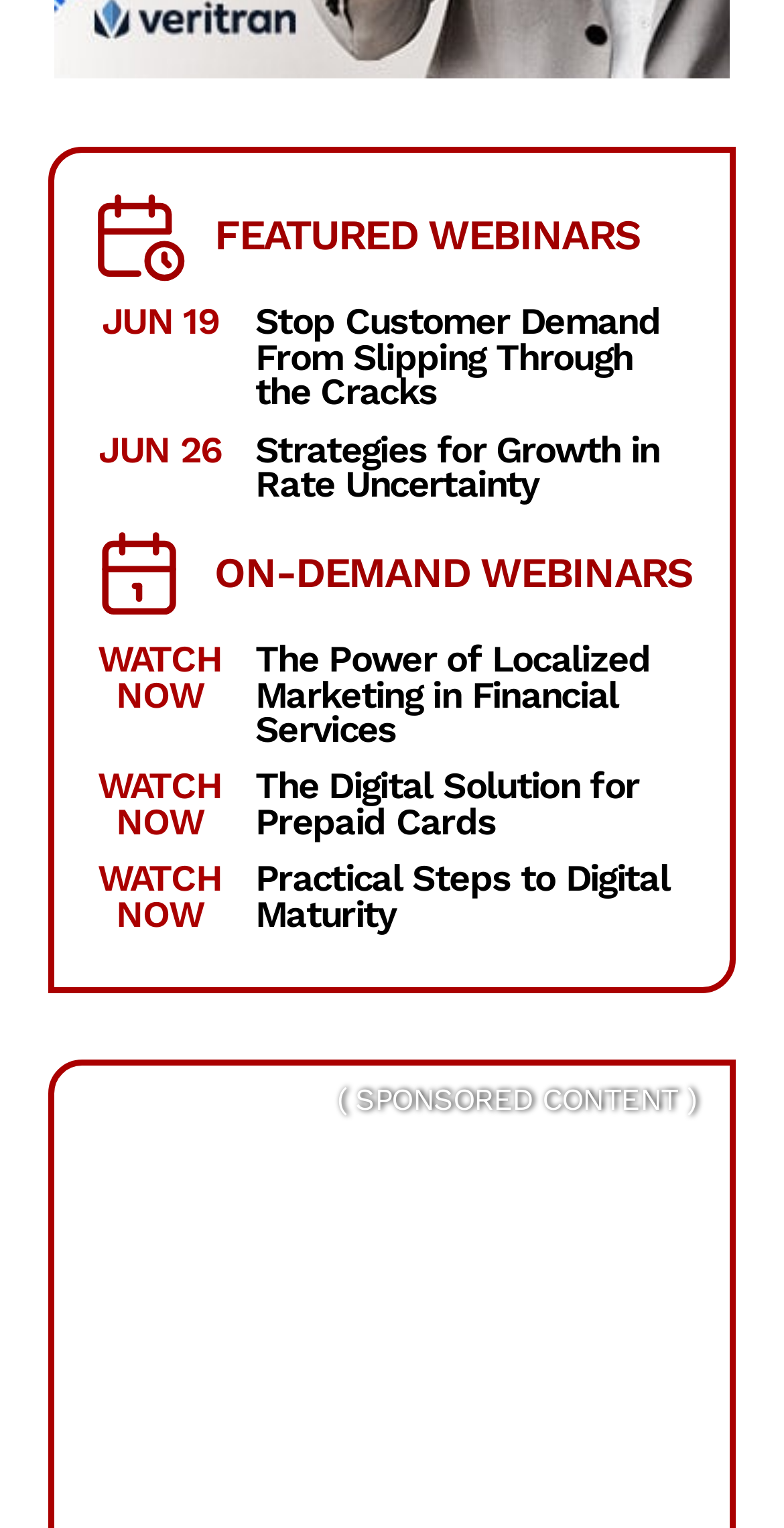Please pinpoint the bounding box coordinates for the region I should click to adhere to this instruction: "Click on FEATURED WEBINARS".

[0.274, 0.14, 0.817, 0.17]